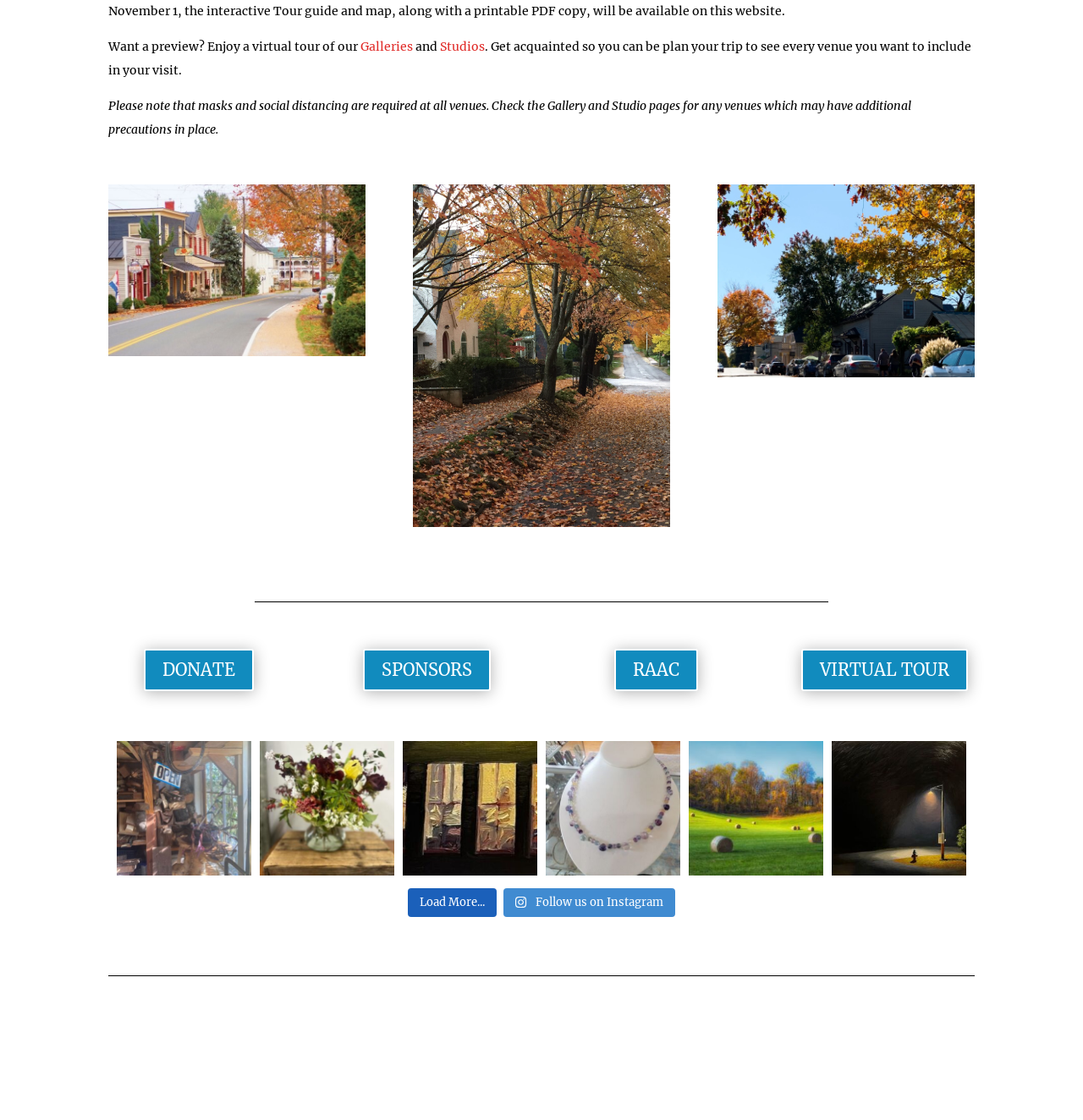How many images are on this webpage?
Identify the answer in the screenshot and reply with a single word or phrase.

4